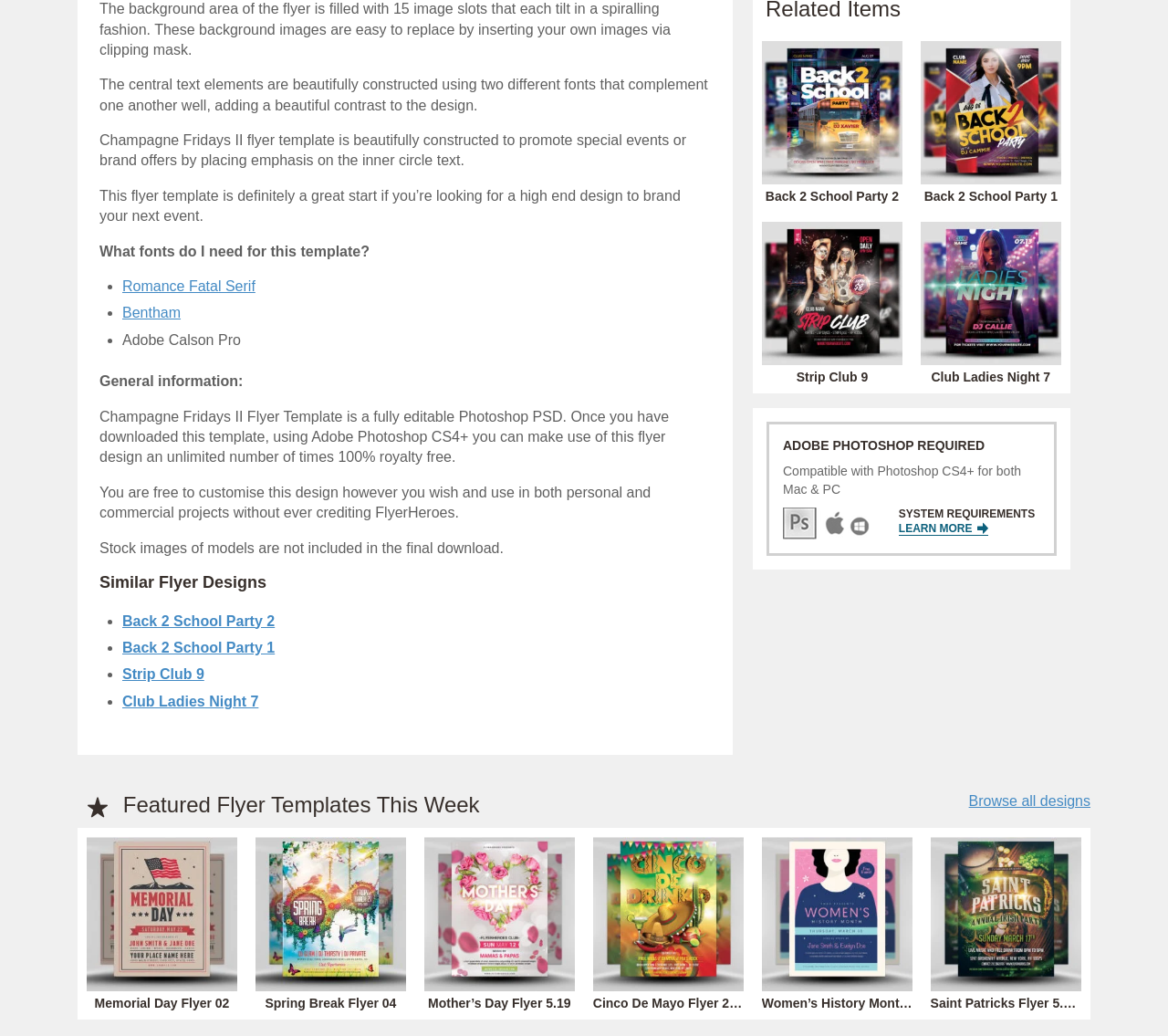Given the description "Learn More", provide the bounding box coordinates of the corresponding UI element.

[0.769, 0.504, 0.846, 0.517]